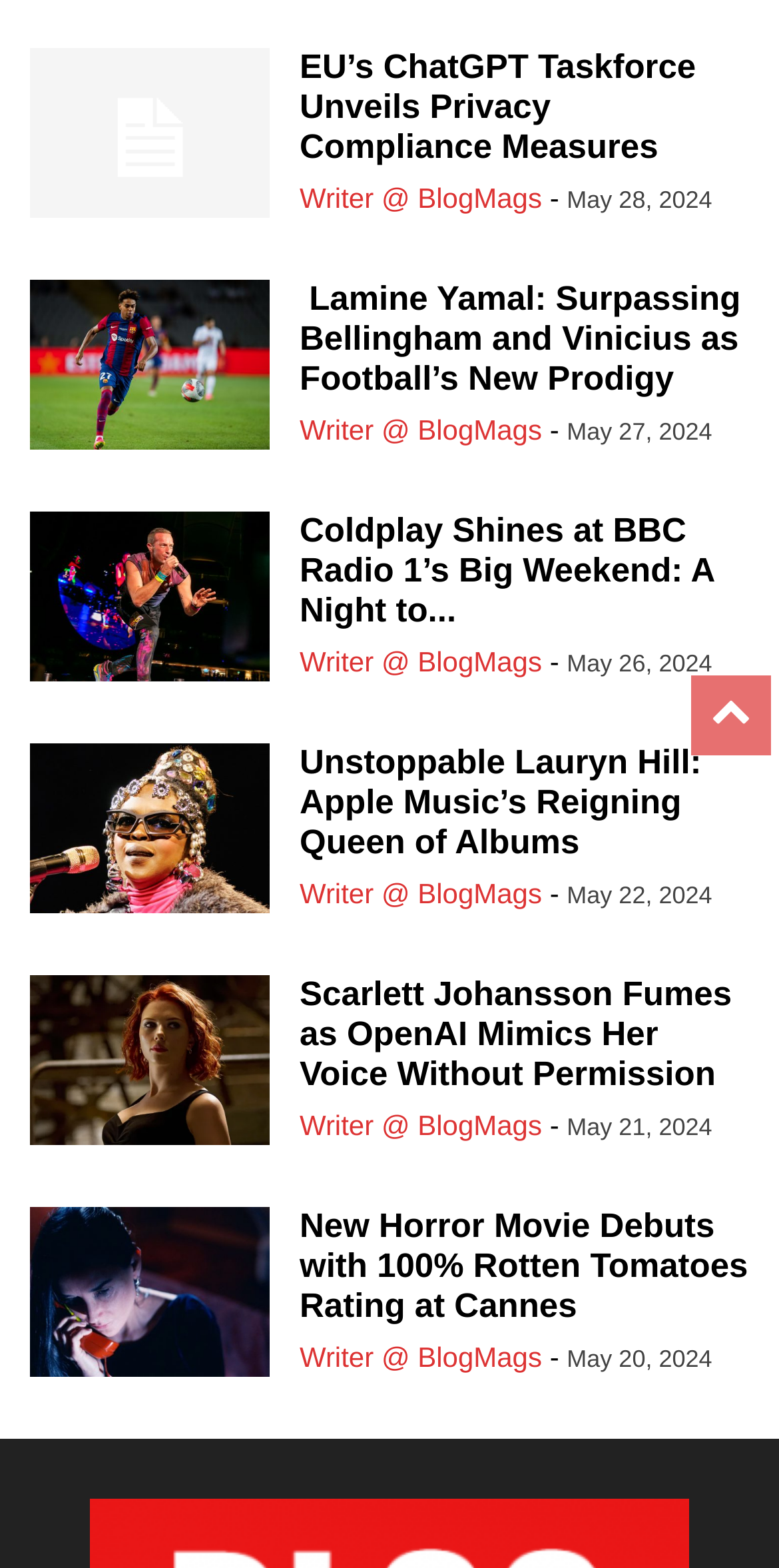Determine the bounding box for the described HTML element: "Writer @ BlogMags". Ensure the coordinates are four float numbers between 0 and 1 in the format [left, top, right, bottom].

[0.385, 0.264, 0.696, 0.284]